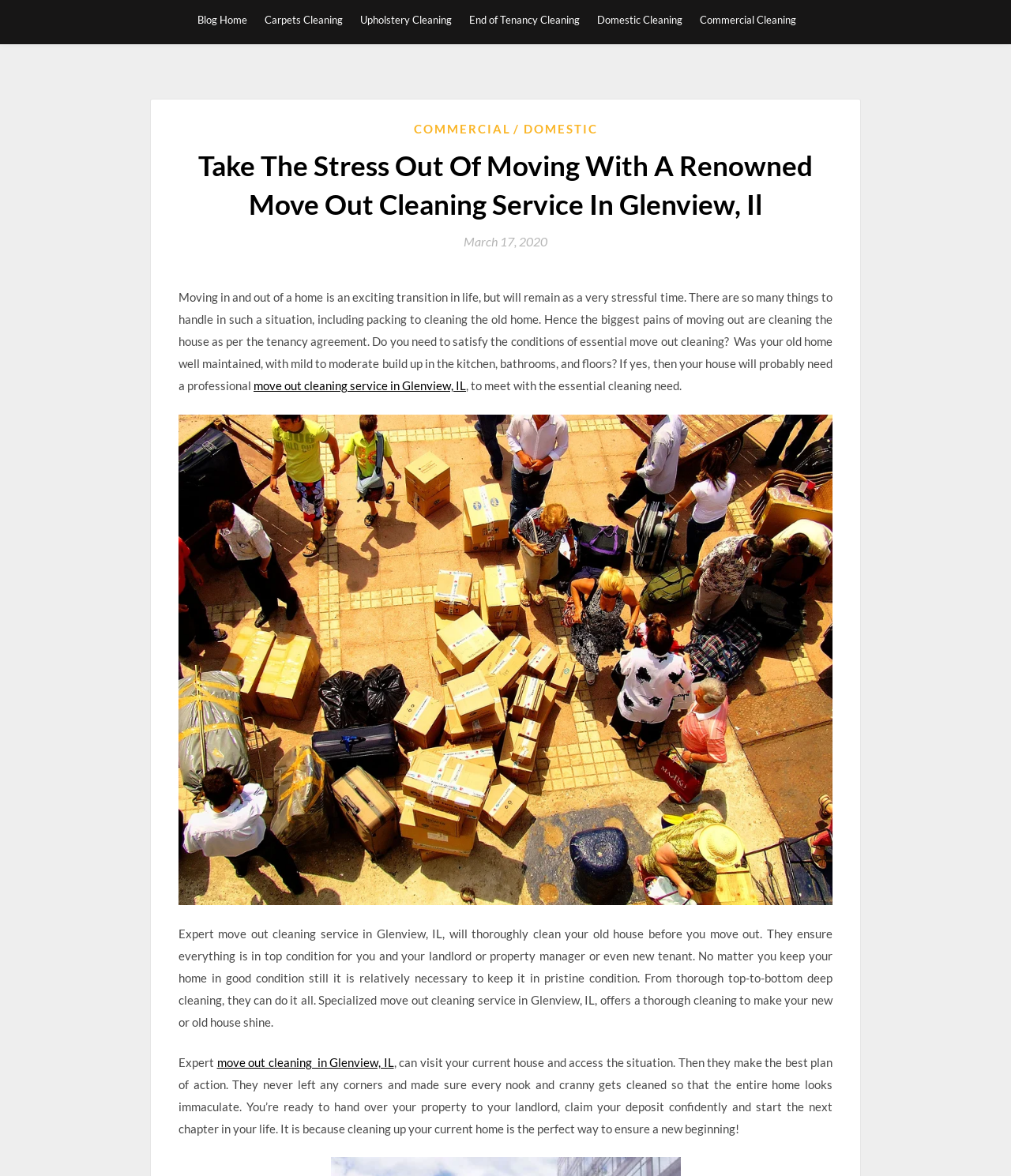Identify the bounding box coordinates of the area you need to click to perform the following instruction: "Click on 'move out cleaning service in Glenview, IL'".

[0.251, 0.322, 0.461, 0.334]